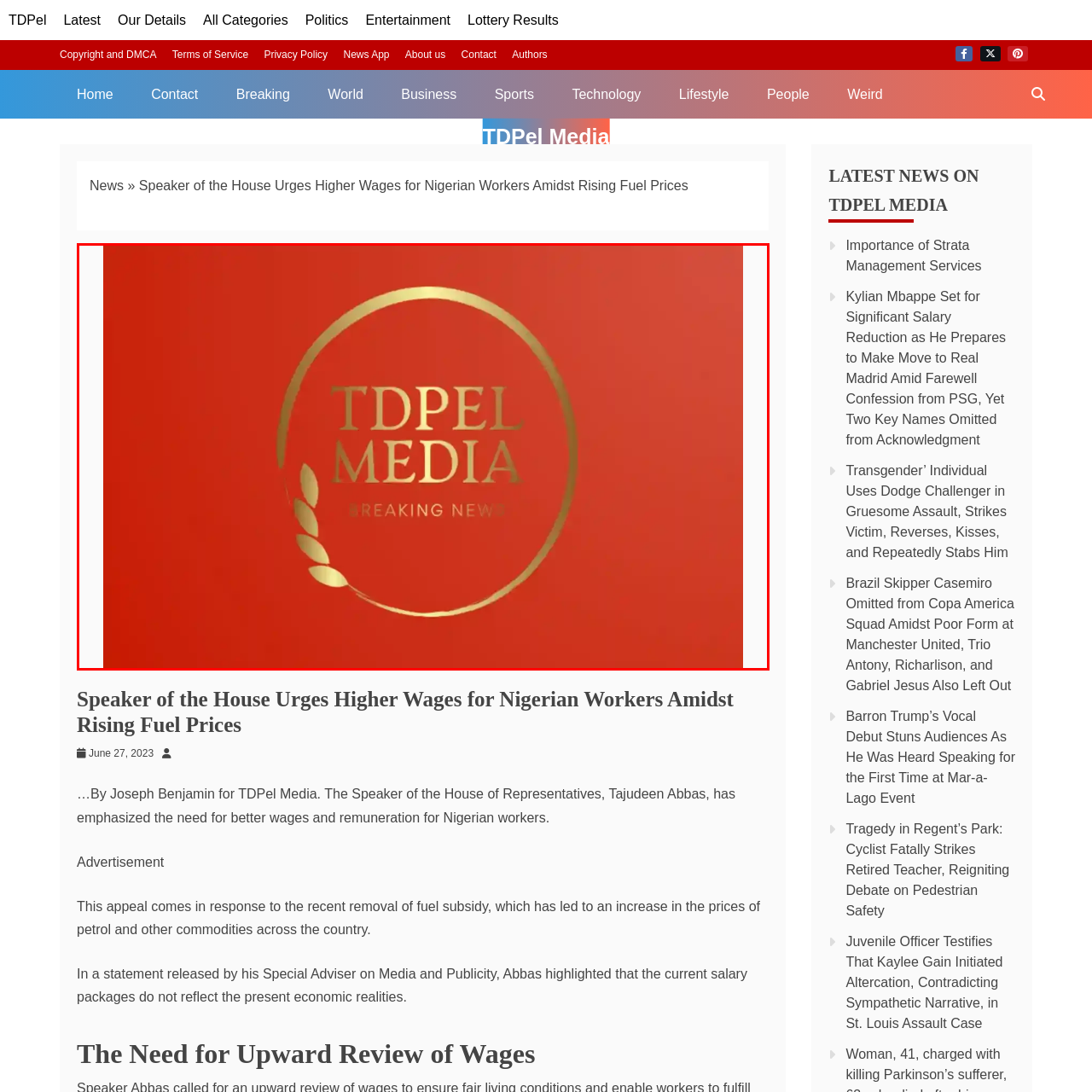Inspect the picture enclosed by the red border, What is the font color of the title? Provide your answer as a single word or phrase.

Gold